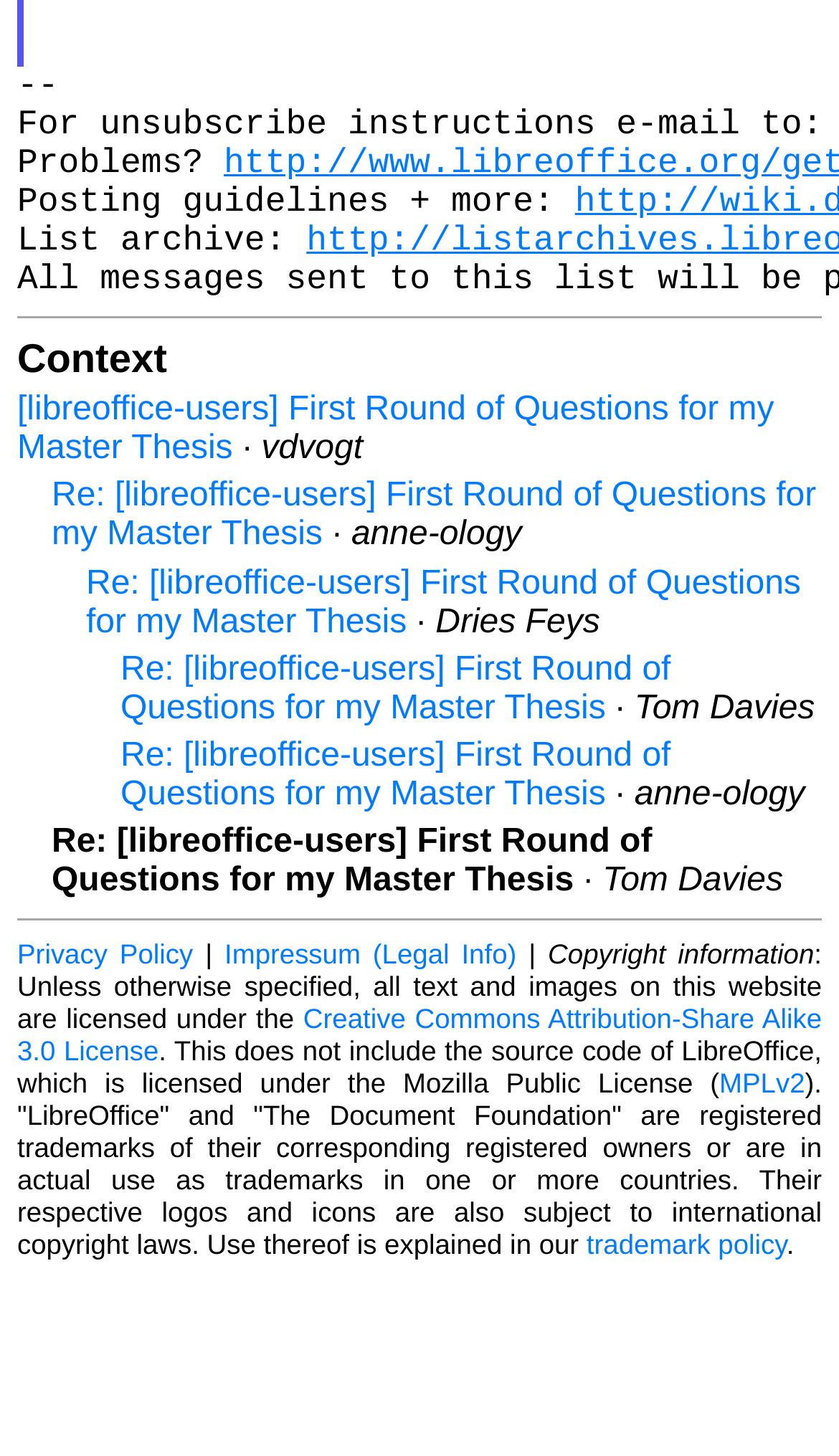Please answer the following question as detailed as possible based on the image: 
What is the license of the source code of LibreOffice?

I found the information about the license of the source code of LibreOffice by reading the text at the bottom of the page. It says 'This does not include the source code of LibreOffice, which is licensed under the Mozilla Public License (' and then provides a link to 'MPLv2', so the license is MPLv2.